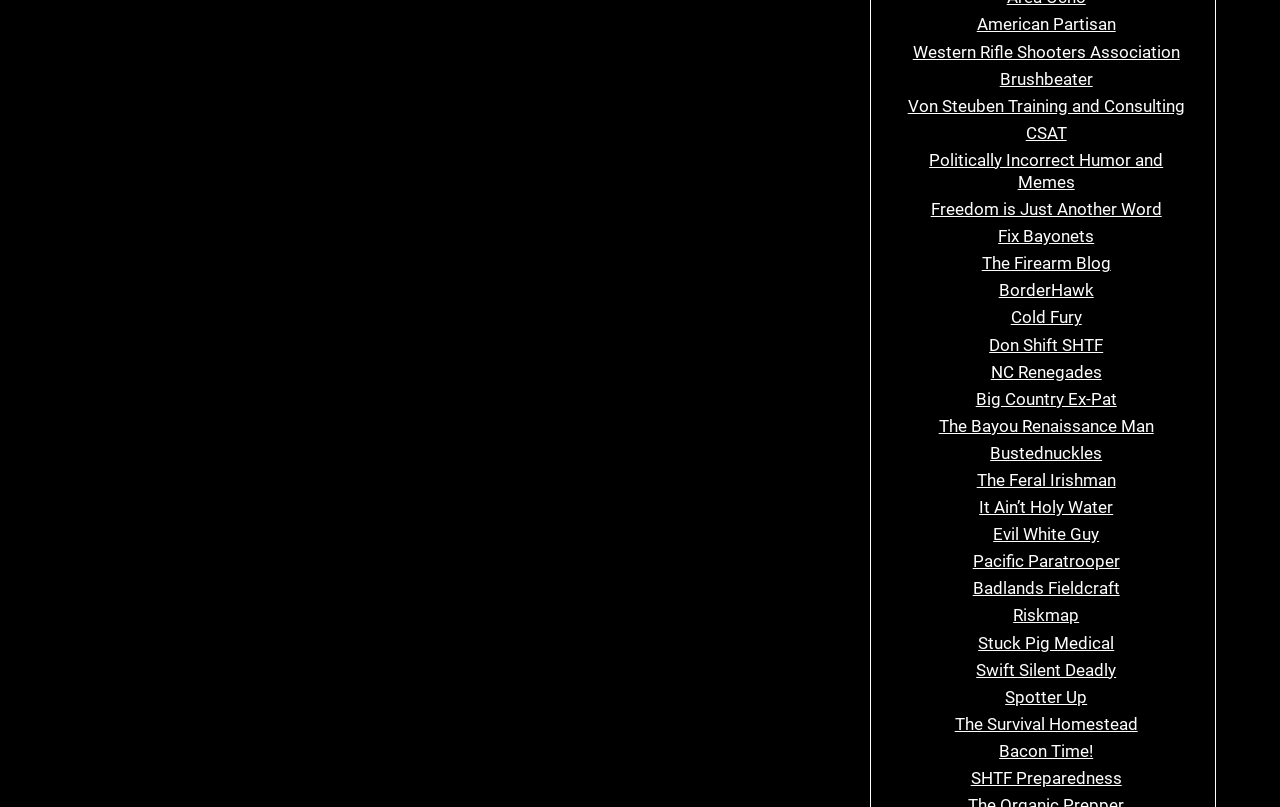Identify and provide the bounding box for the element described by: "Politically Incorrect Humor and Memes".

[0.726, 0.186, 0.909, 0.238]